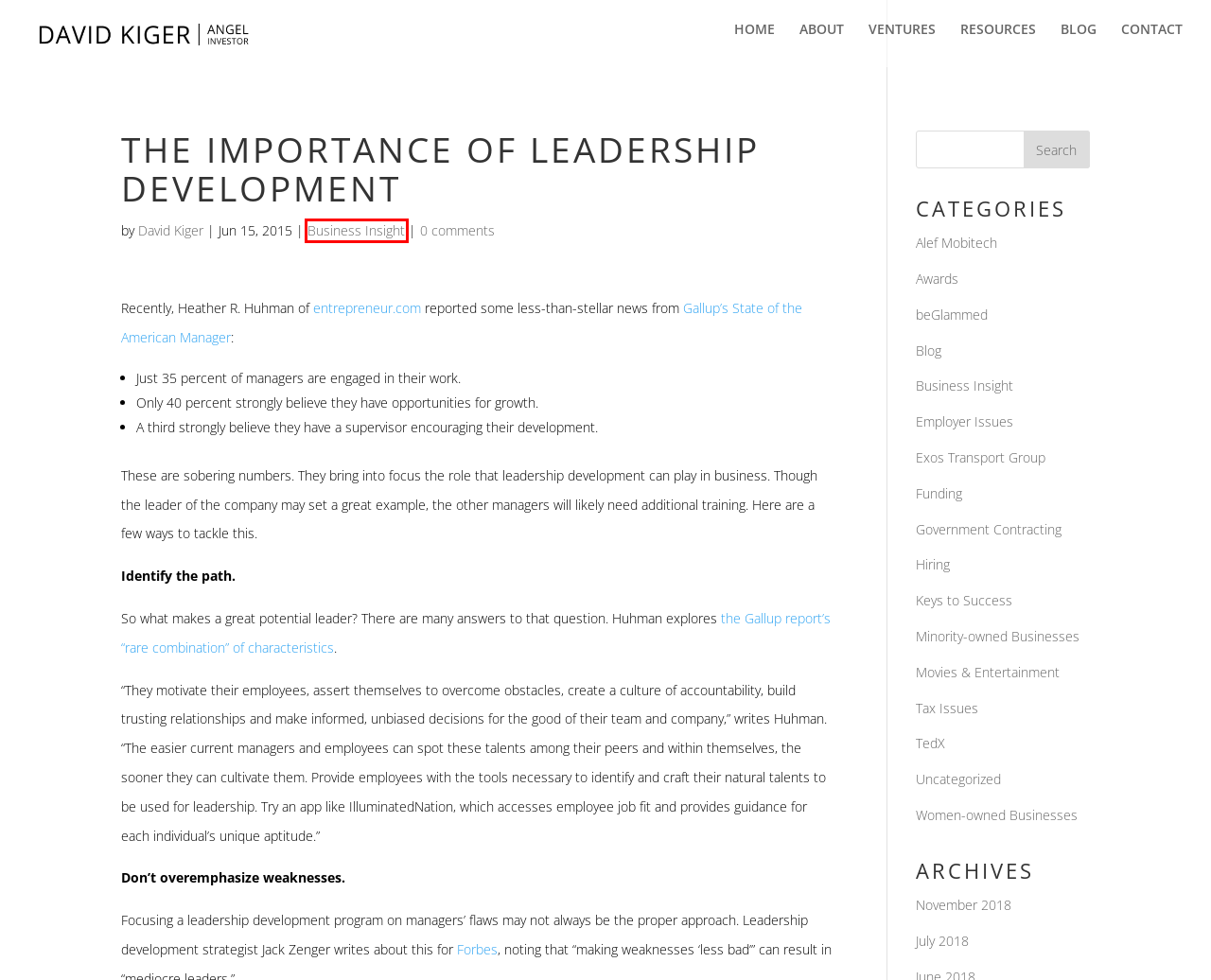You are presented with a screenshot of a webpage containing a red bounding box around an element. Determine which webpage description best describes the new webpage after clicking on the highlighted element. Here are the candidates:
A. VENTURES | DavidKiger.com
B. Awards | DavidKiger.com
C. Business Insight | DavidKiger.com
D. Blog | DavidKiger.com
E. Government Contracting | DavidKiger.com
F. Funding | DavidKiger.com
G. Uncategorized | DavidKiger.com
H. State of the American Manager Report

C